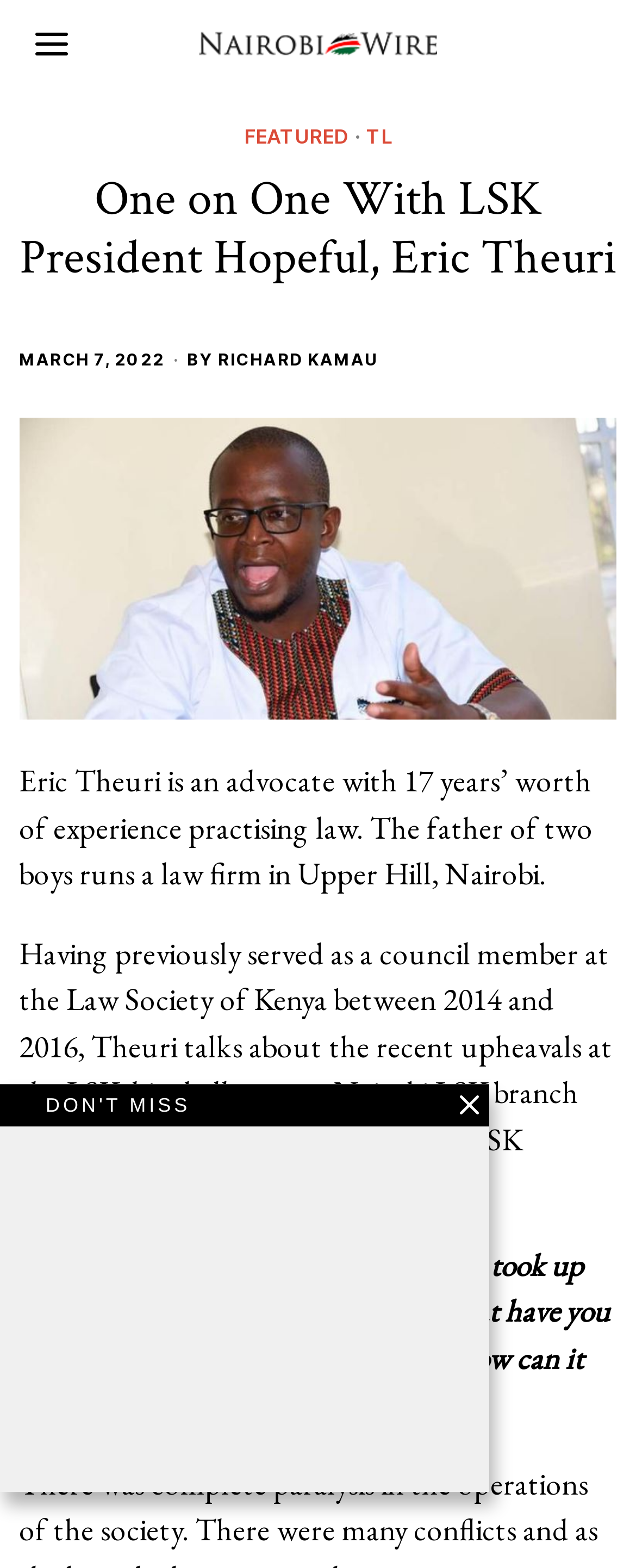Use the information in the screenshot to answer the question comprehensively: What is the date of the article?

I found the answer by looking at the text that displays the date and time of the article, which is '07 Mar, 2022 06:56:45'.